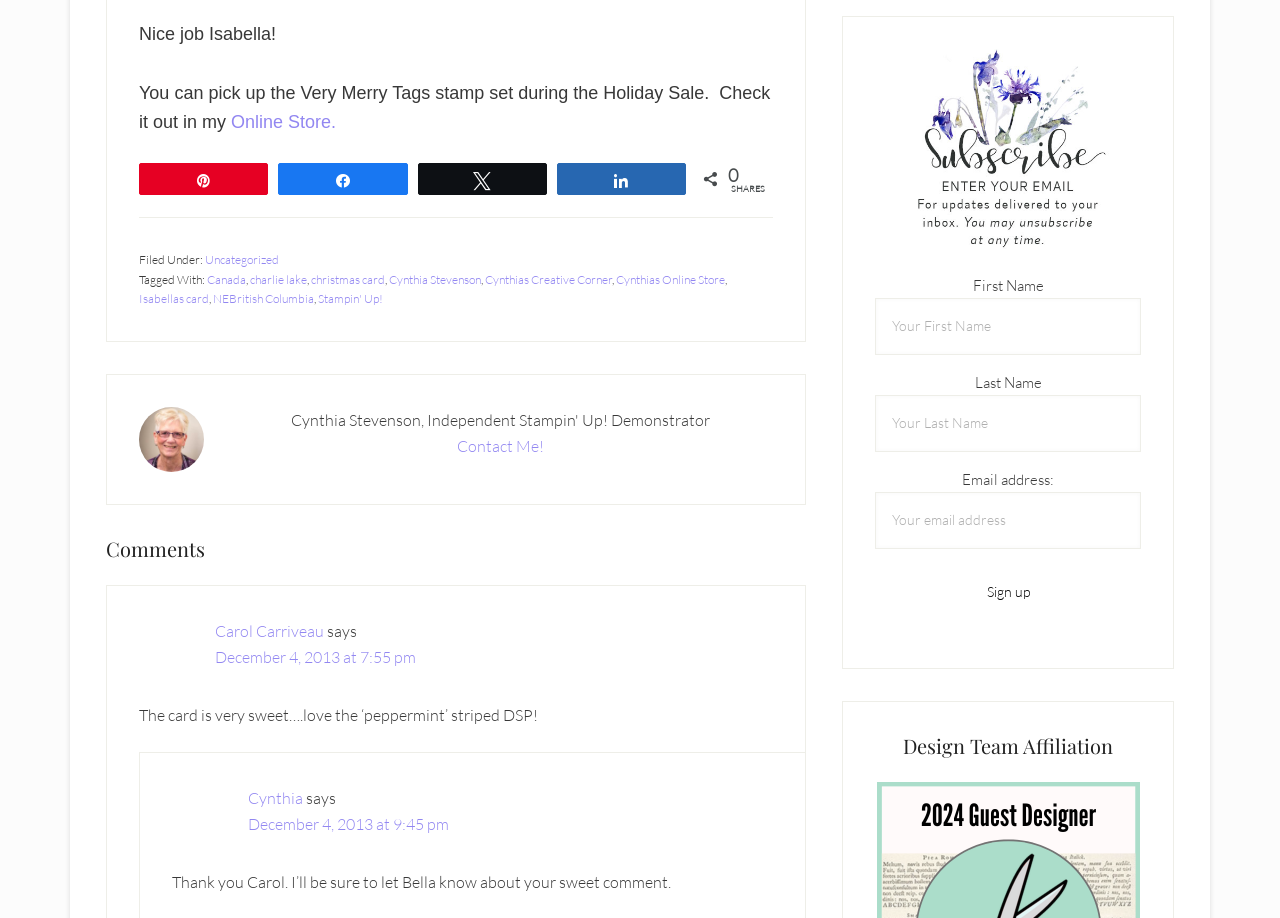Can you determine the bounding box coordinates of the area that needs to be clicked to fulfill the following instruction: "Click on the 'Sign up' button"?

[0.752, 0.616, 0.823, 0.675]